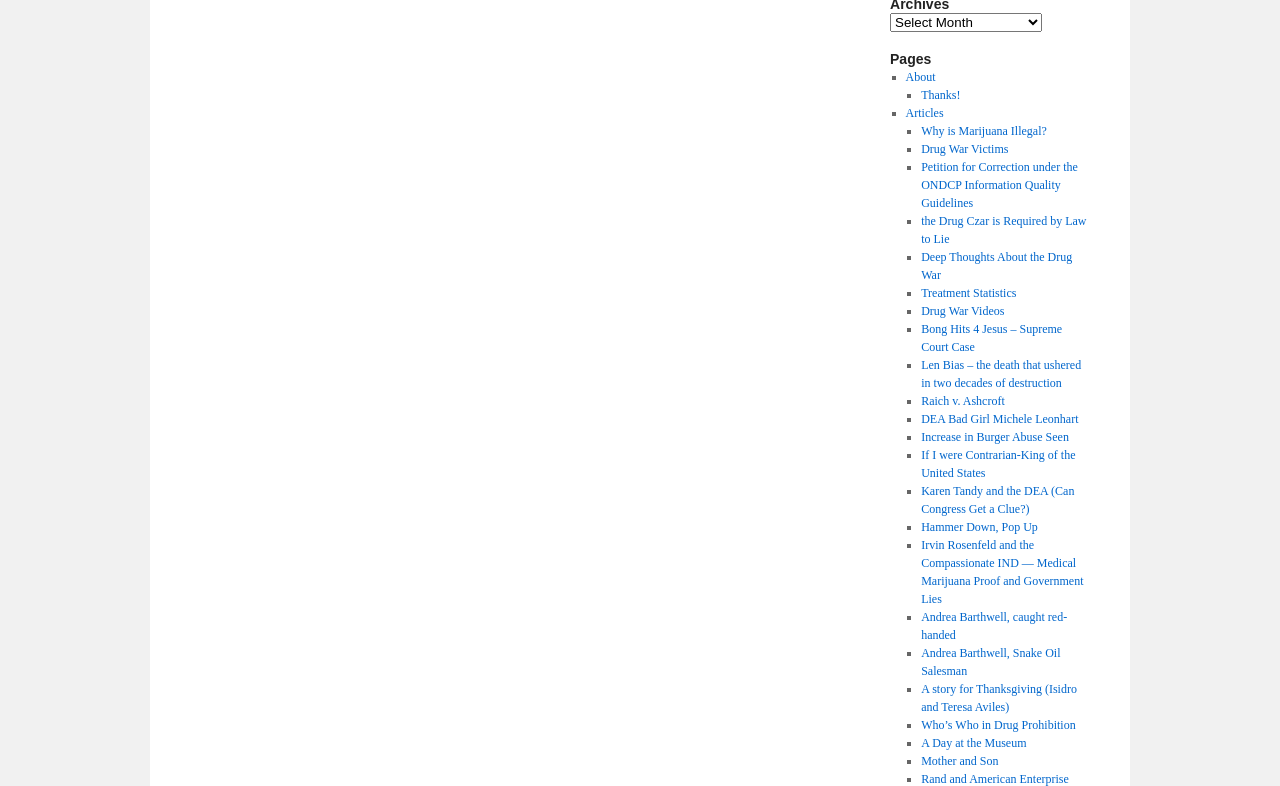Identify the bounding box coordinates for the element that needs to be clicked to fulfill this instruction: "go to GNU ELPA". Provide the coordinates in the format of four float numbers between 0 and 1: [left, top, right, bottom].

None